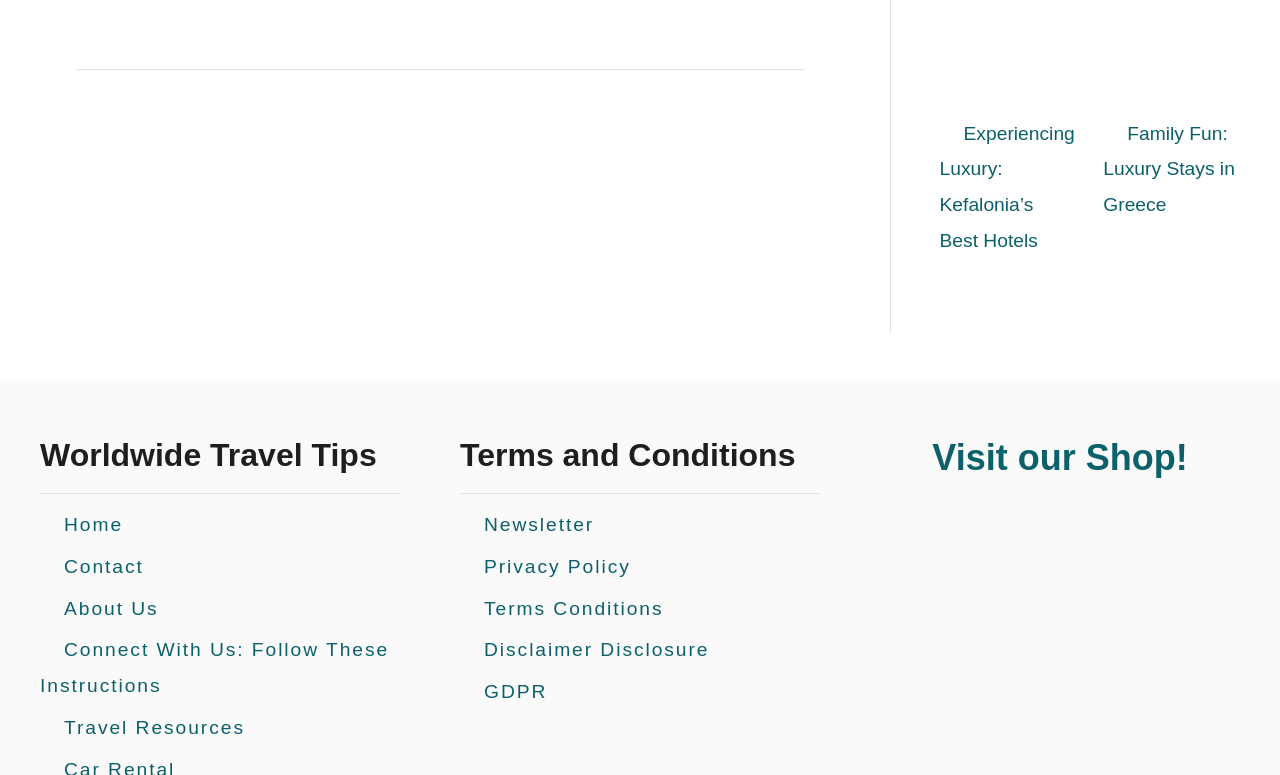Determine the bounding box coordinates of the element that should be clicked to execute the following command: "Read 'Worldwide Travel Tips'".

[0.031, 0.554, 0.312, 0.637]